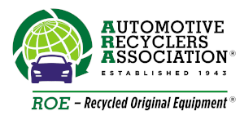Using the information from the screenshot, answer the following question thoroughly:
What is symbolized by the globe intertwined with a stylized car in the logo?

The caption describes the logo as featuring a globe intertwined with a stylized car, which symbolizes the association's focus on global automotive recycling efforts.